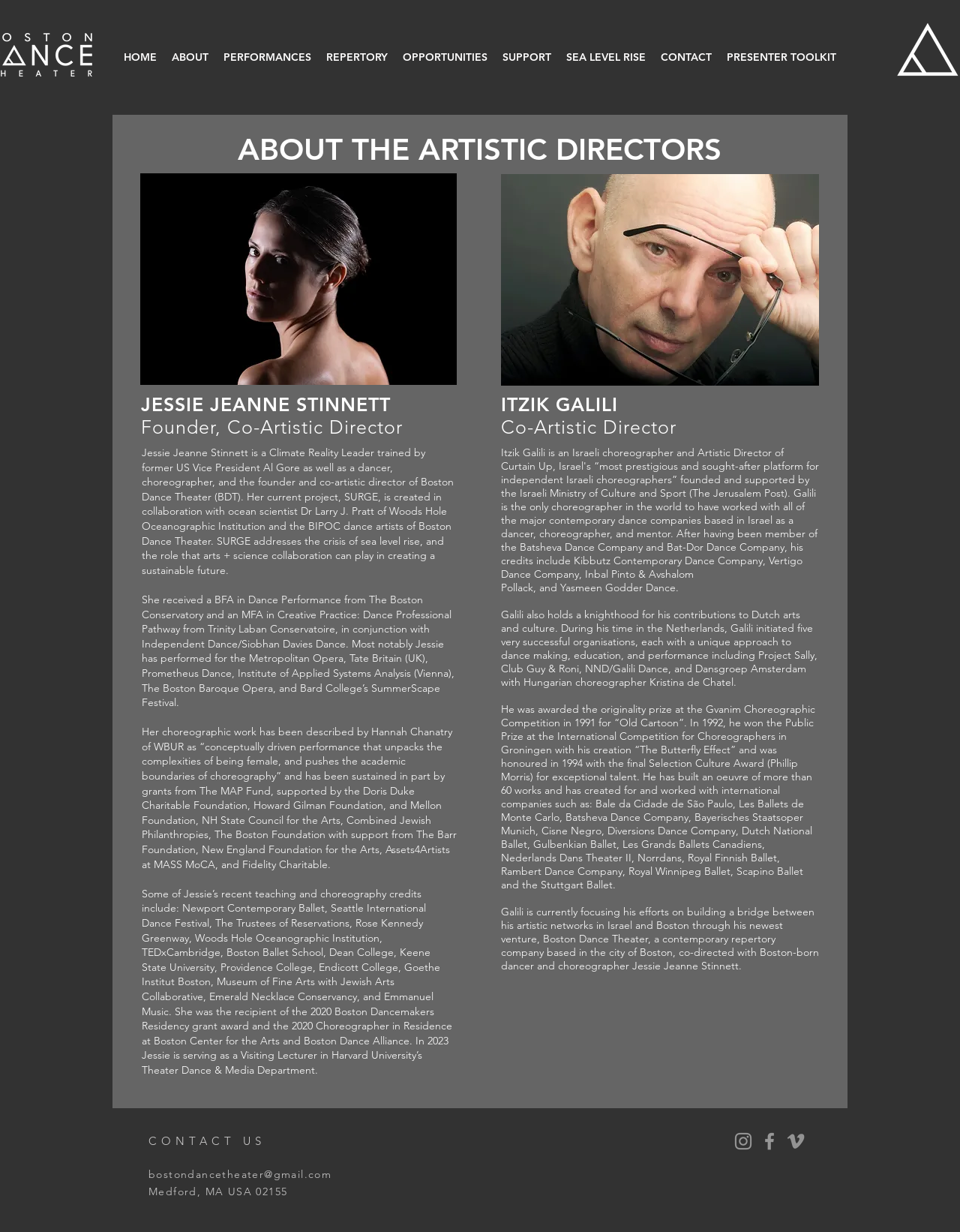Please identify the bounding box coordinates of the region to click in order to complete the task: "Contact Boston Dance Theater". The coordinates must be four float numbers between 0 and 1, specified as [left, top, right, bottom].

[0.155, 0.92, 0.277, 0.932]